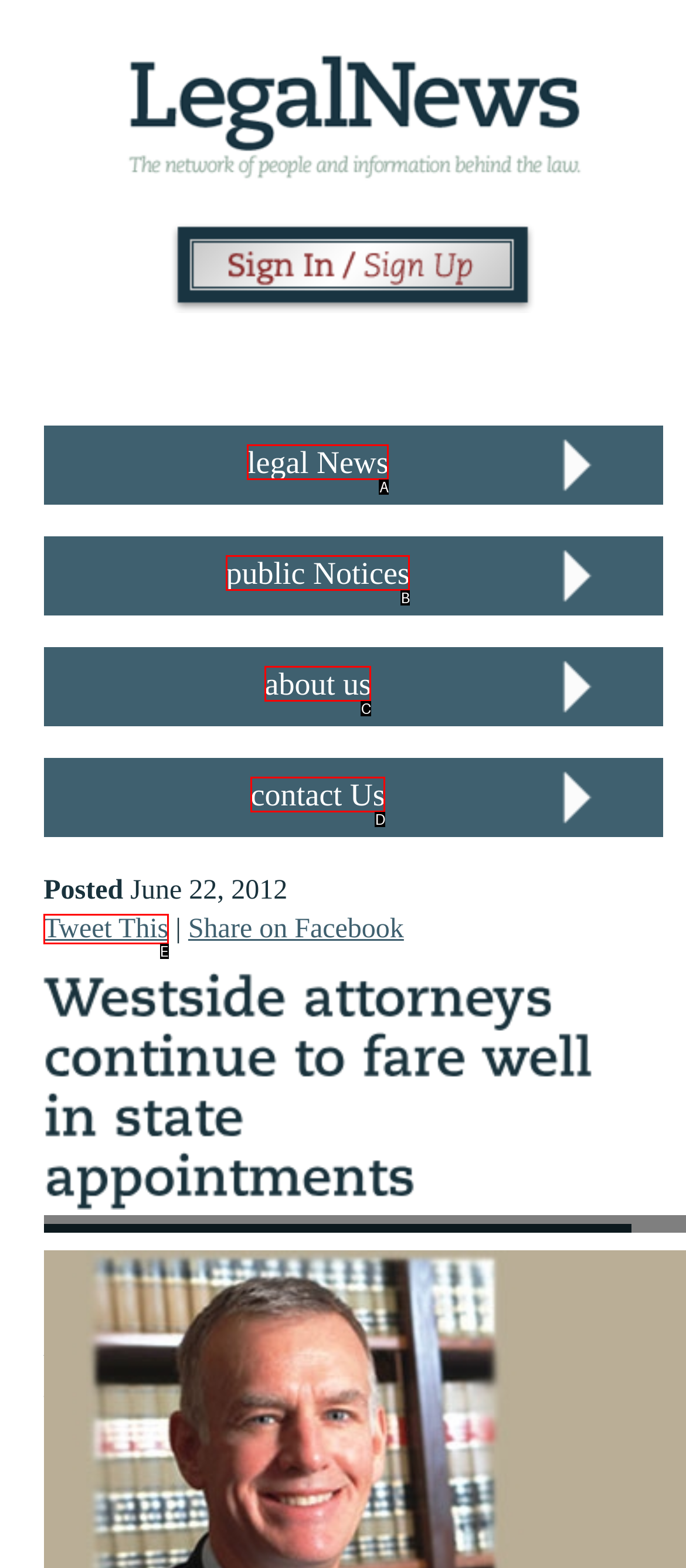Identify the HTML element that best matches the description: Tweet This. Provide your answer by selecting the corresponding letter from the given options.

E